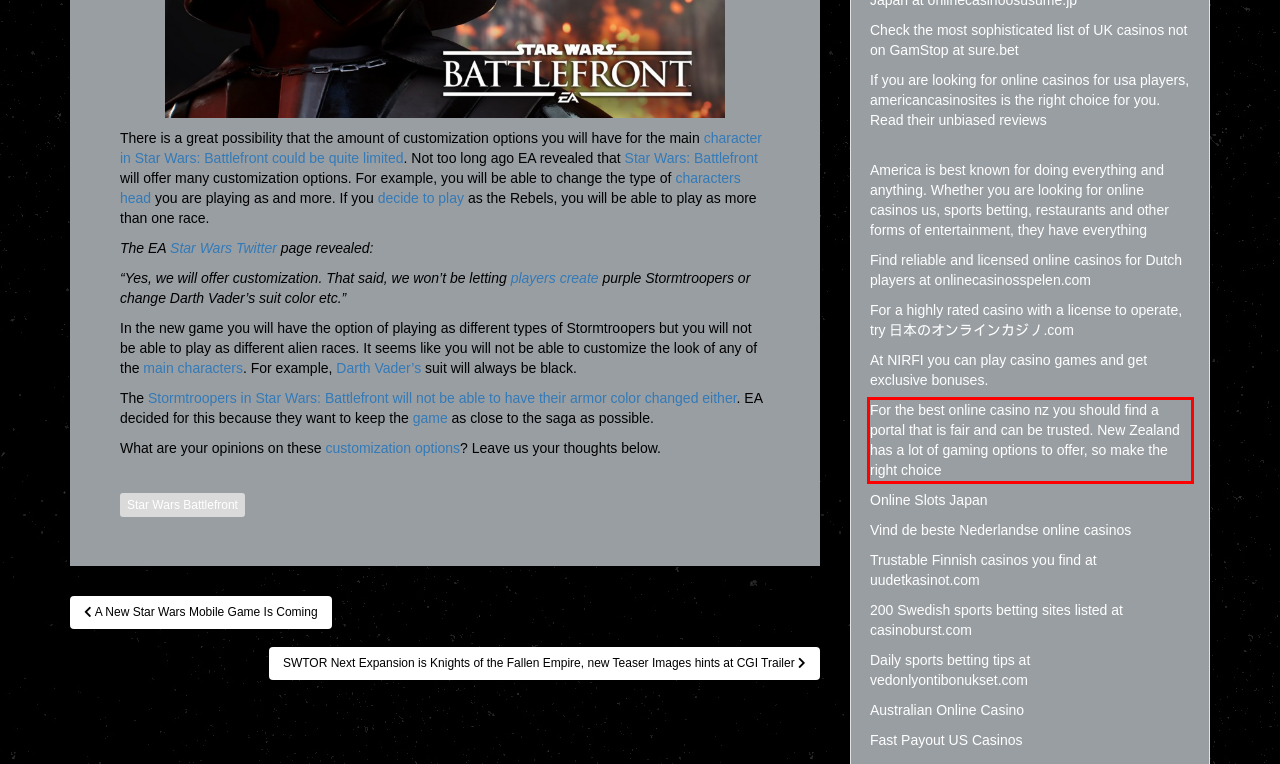Within the screenshot of the webpage, there is a red rectangle. Please recognize and generate the text content inside this red bounding box.

For the best online casino nz you should find a portal that is fair and can be trusted. New Zealand has a lot of gaming options to offer, so make the right choice